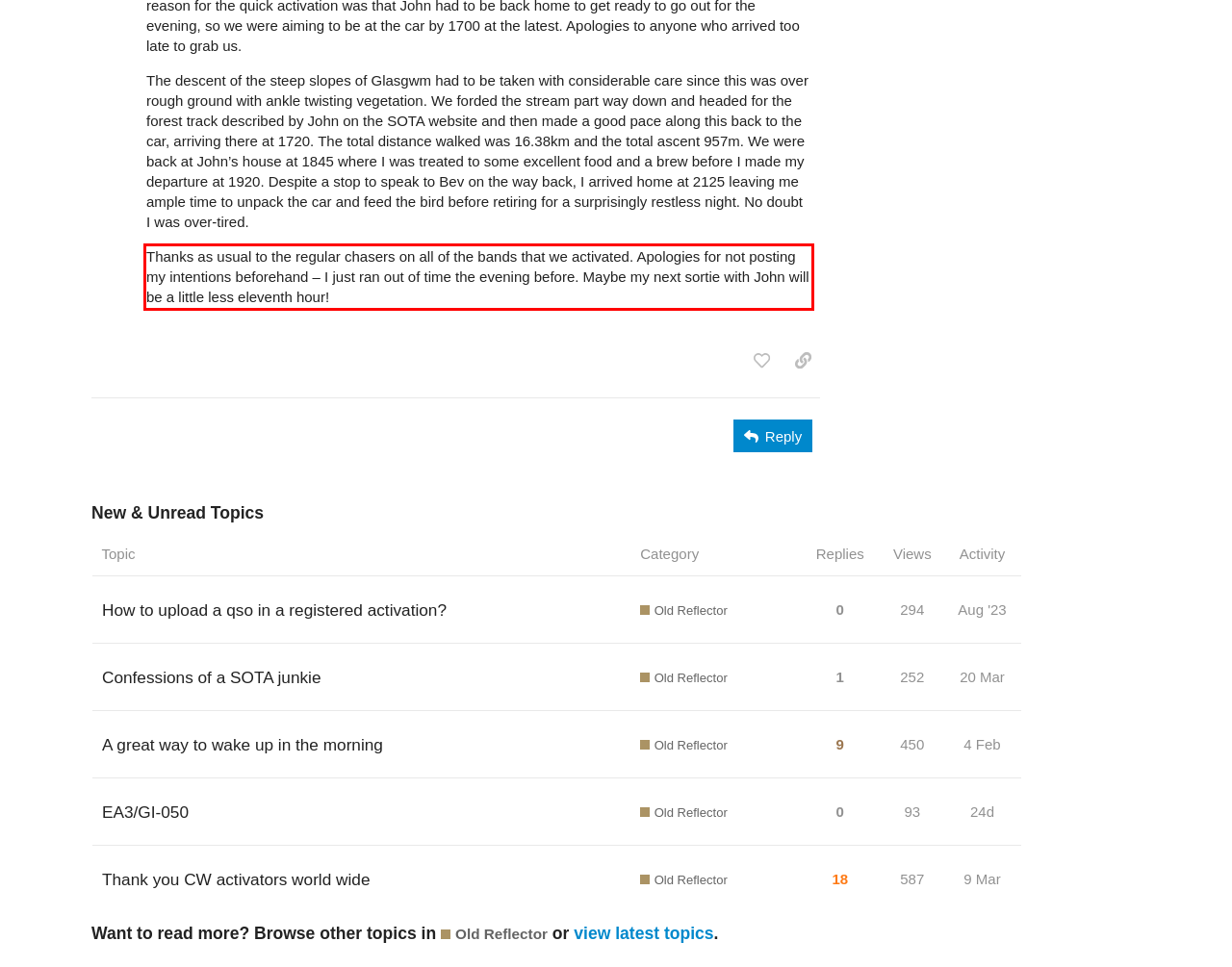Your task is to recognize and extract the text content from the UI element enclosed in the red bounding box on the webpage screenshot.

Thanks as usual to the regular chasers on all of the bands that we activated. Apologies for not posting my intentions beforehand – I just ran out of time the evening before. Maybe my next sortie with John will be a little less eleventh hour!